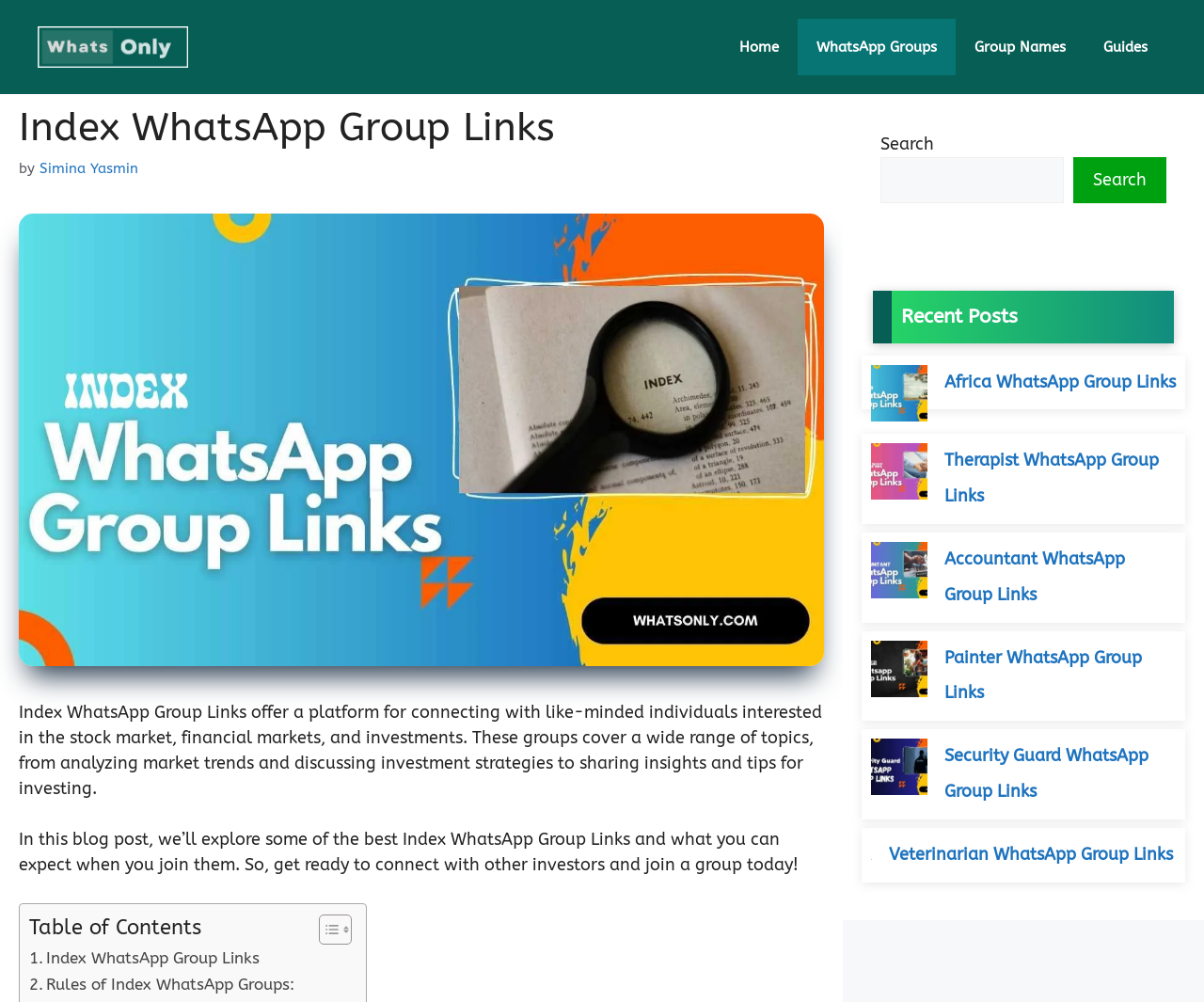What is the purpose of the Index WhatsApp Group Links?
With the help of the image, please provide a detailed response to the question.

I found this information by reading the static text element that describes the purpose of the Index WhatsApp Group Links, which mentions connecting with like-minded individuals interested in the stock market, financial markets, and investments.